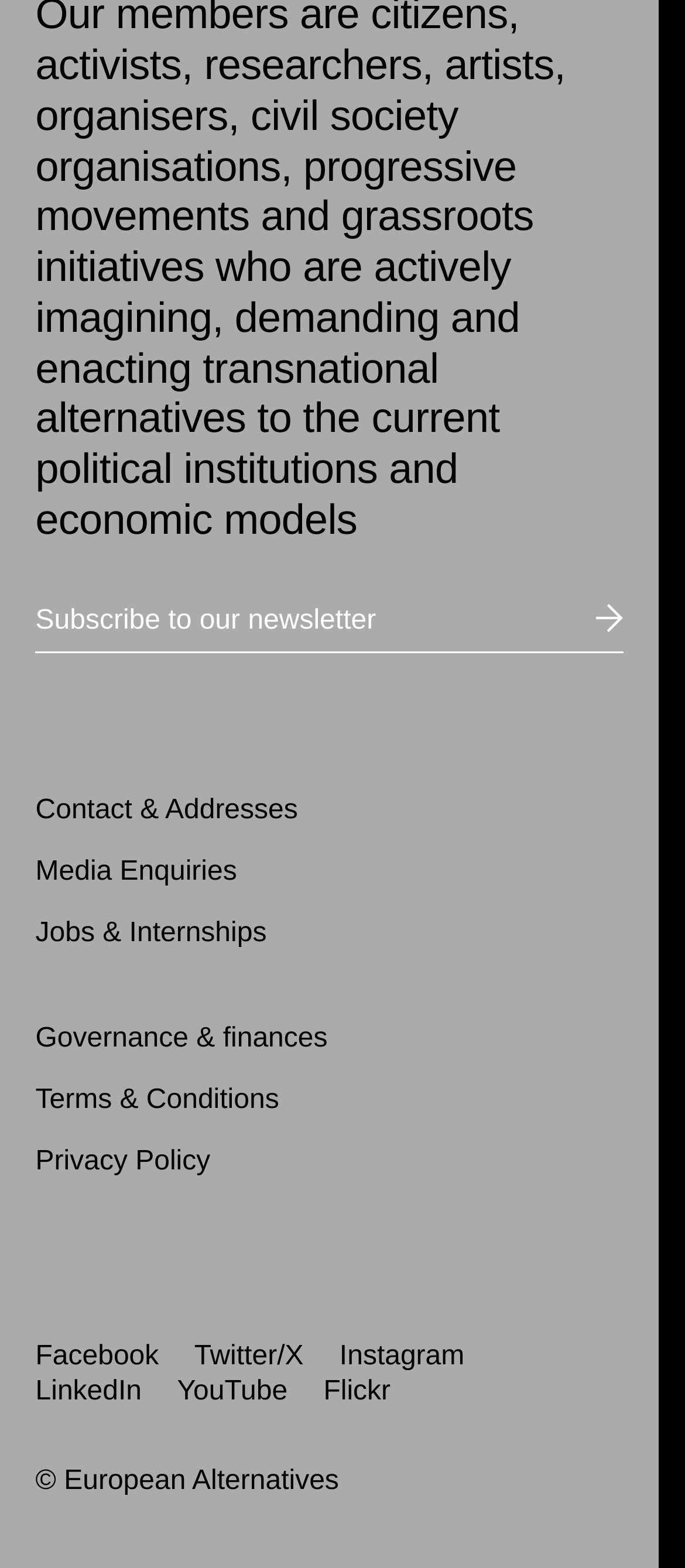Kindly determine the bounding box coordinates of the area that needs to be clicked to fulfill this instruction: "Subscribe to the newsletter".

[0.052, 0.376, 0.91, 0.417]